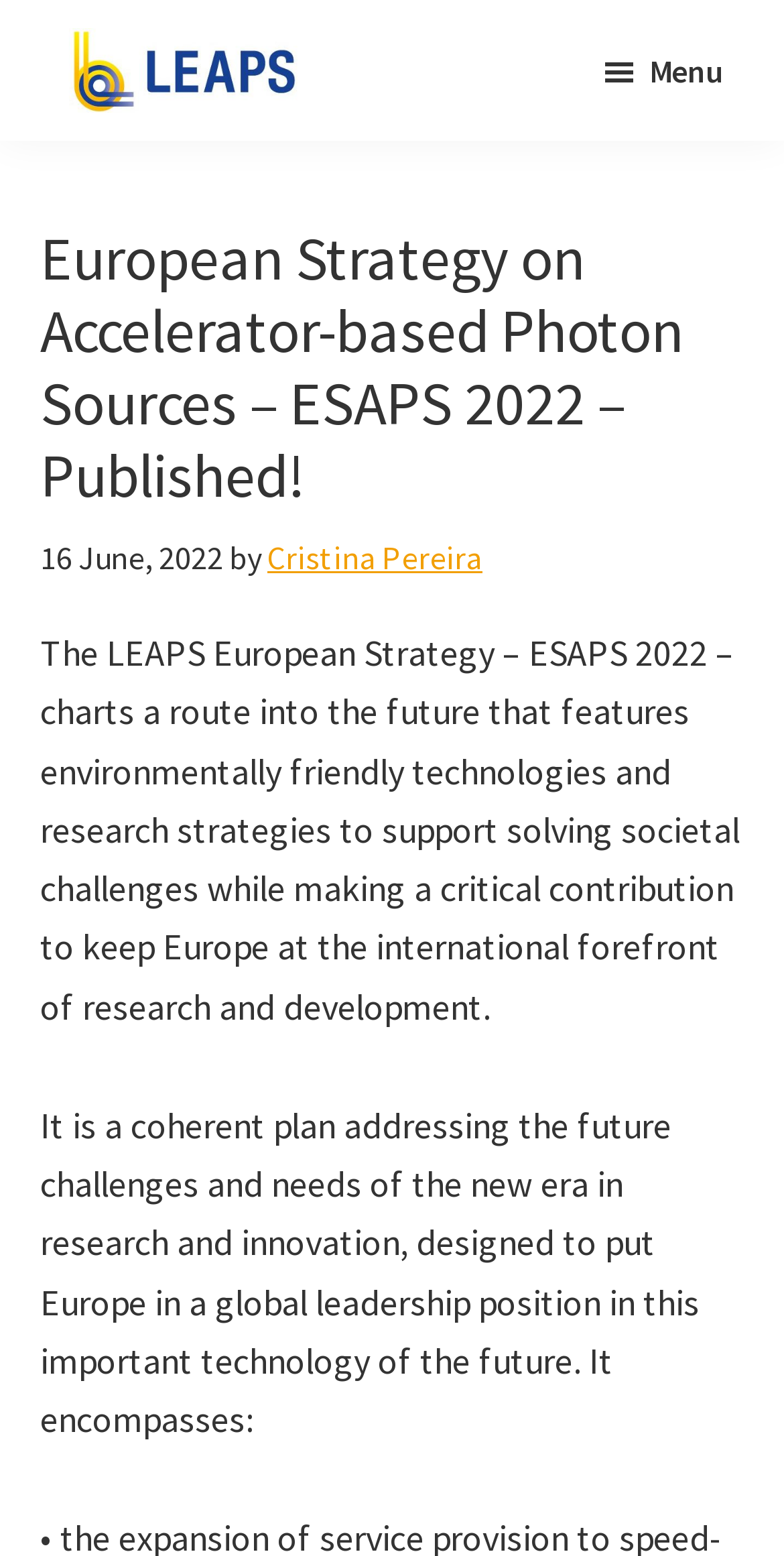Deliver a detailed narrative of the webpage's visual and textual elements.

The webpage is about the LEAPS European Strategy, specifically the ESAPS 2022, which focuses on environmentally friendly technologies and research strategies to address societal challenges. 

At the top left corner, there are two links, "Skip to main content" and "Skip to footer", which allow users to navigate the page easily. 

To the right of these links, the LEAPS logo is displayed, accompanied by the text "League of European Accelerator-based Photon Sources". 

On the top right corner, a menu button is located, which when expanded, reveals a header section containing the title "European Strategy on Accelerator-based Photon Sources – ESAPS 2022 – Published!" and a timestamp "16 June, 2022" by "Cristina Pereira". 

Below the title, a brief summary of the LEAPS European Strategy is provided, explaining its goals and objectives. 

Further down, another paragraph elaborates on the strategy, describing it as a coherent plan to put Europe in a global leadership position in research and innovation.